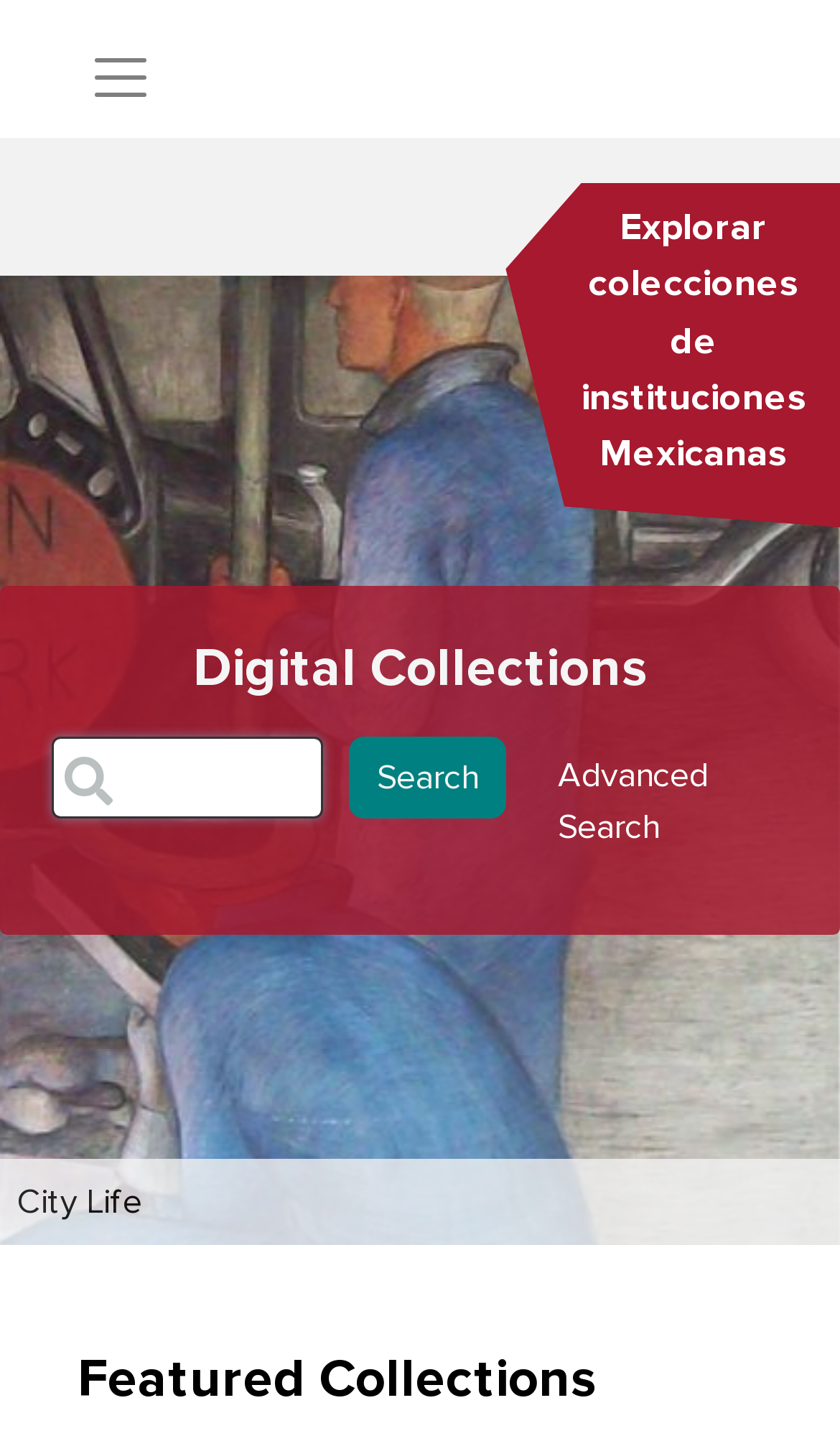What type of collections are featured on the webpage?
Please respond to the question with a detailed and well-explained answer.

The webpage features a link to 'Explorar colecciones de instituciones Mexicanas', which suggests that the webpage is focused on institutional collections. Additionally, the heading 'Digital Collections' and the presence of a search function also support this conclusion.